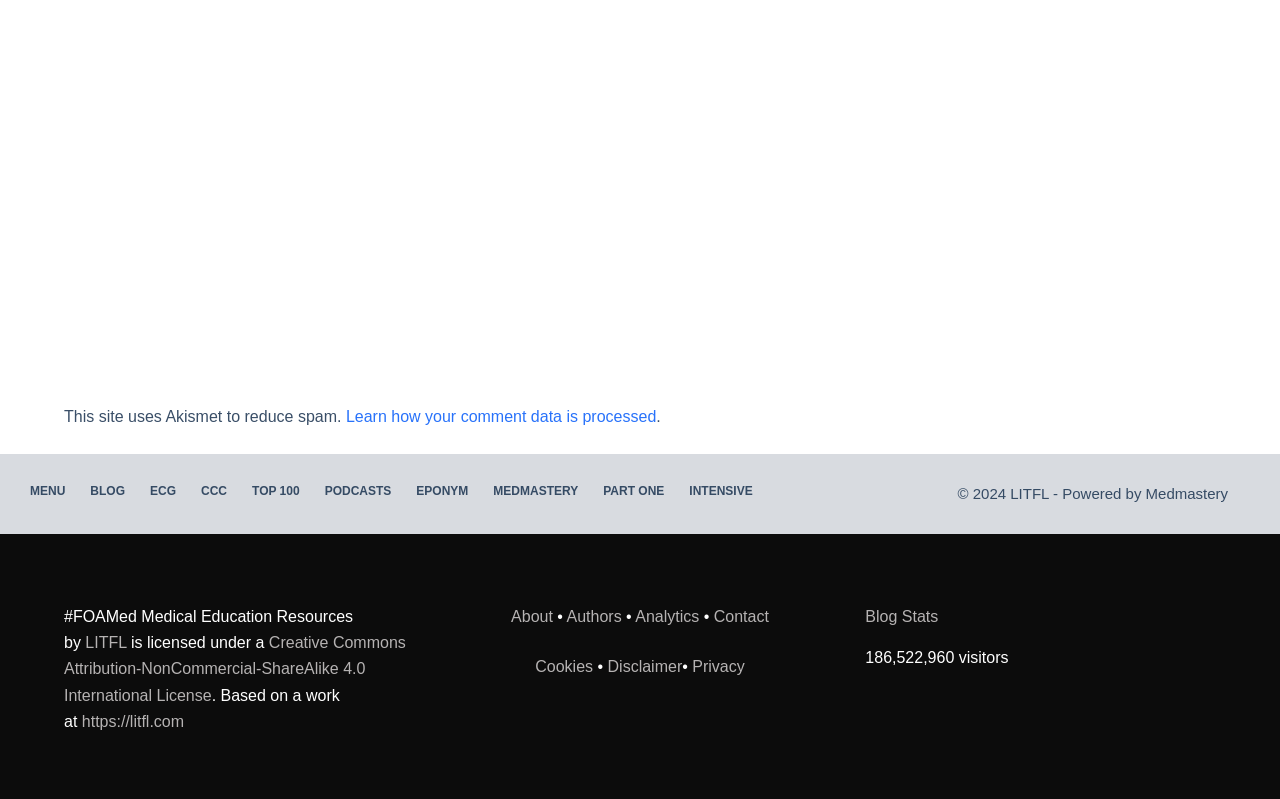Specify the bounding box coordinates of the area to click in order to execute this command: 'Visit Medmastery'. The coordinates should consist of four float numbers ranging from 0 to 1, and should be formatted as [left, top, right, bottom].

[0.895, 0.607, 0.959, 0.628]